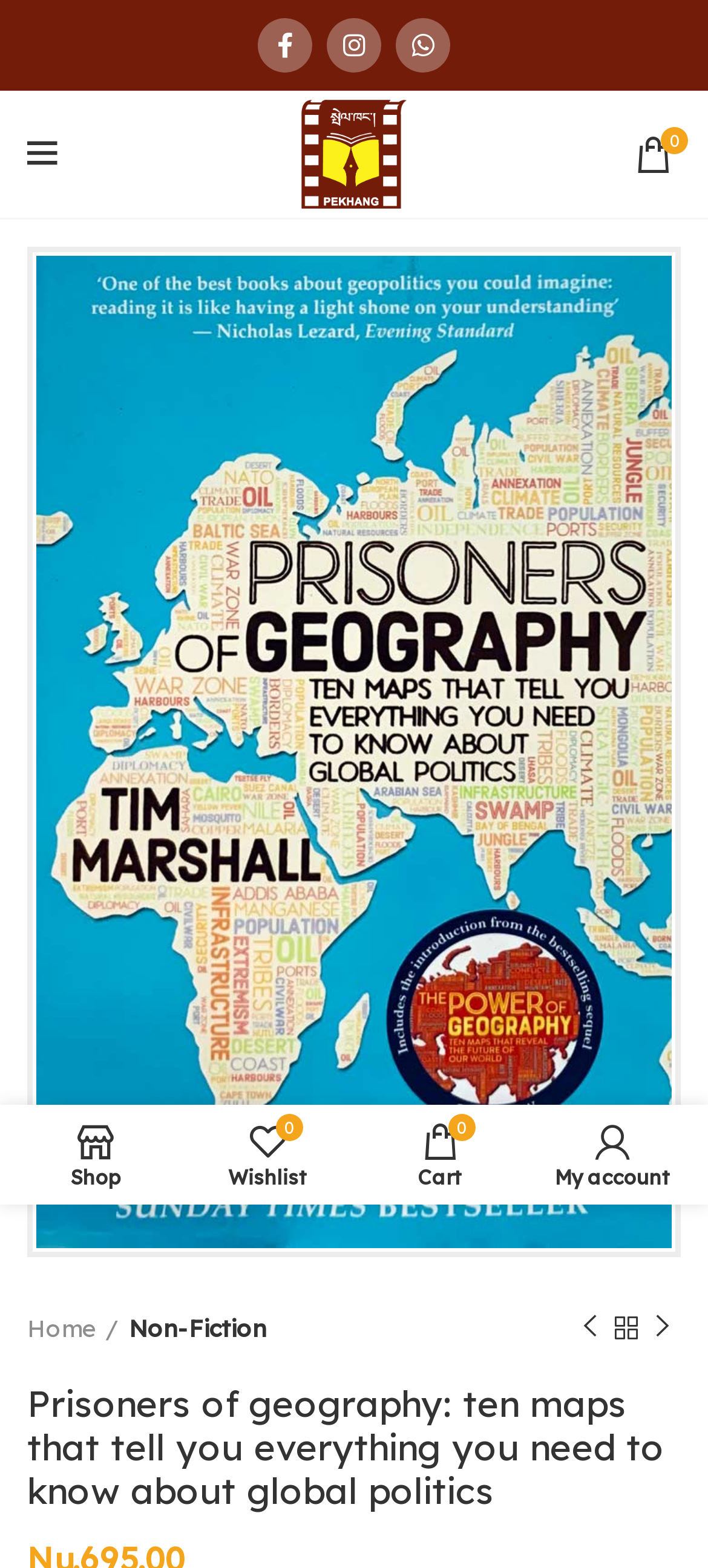What is the wishlist count?
Using the information from the image, provide a comprehensive answer to the question.

I found the wishlist count mentioned in the link with the text ' 0 Wishlist', which indicates that there are 0 items in the wishlist.